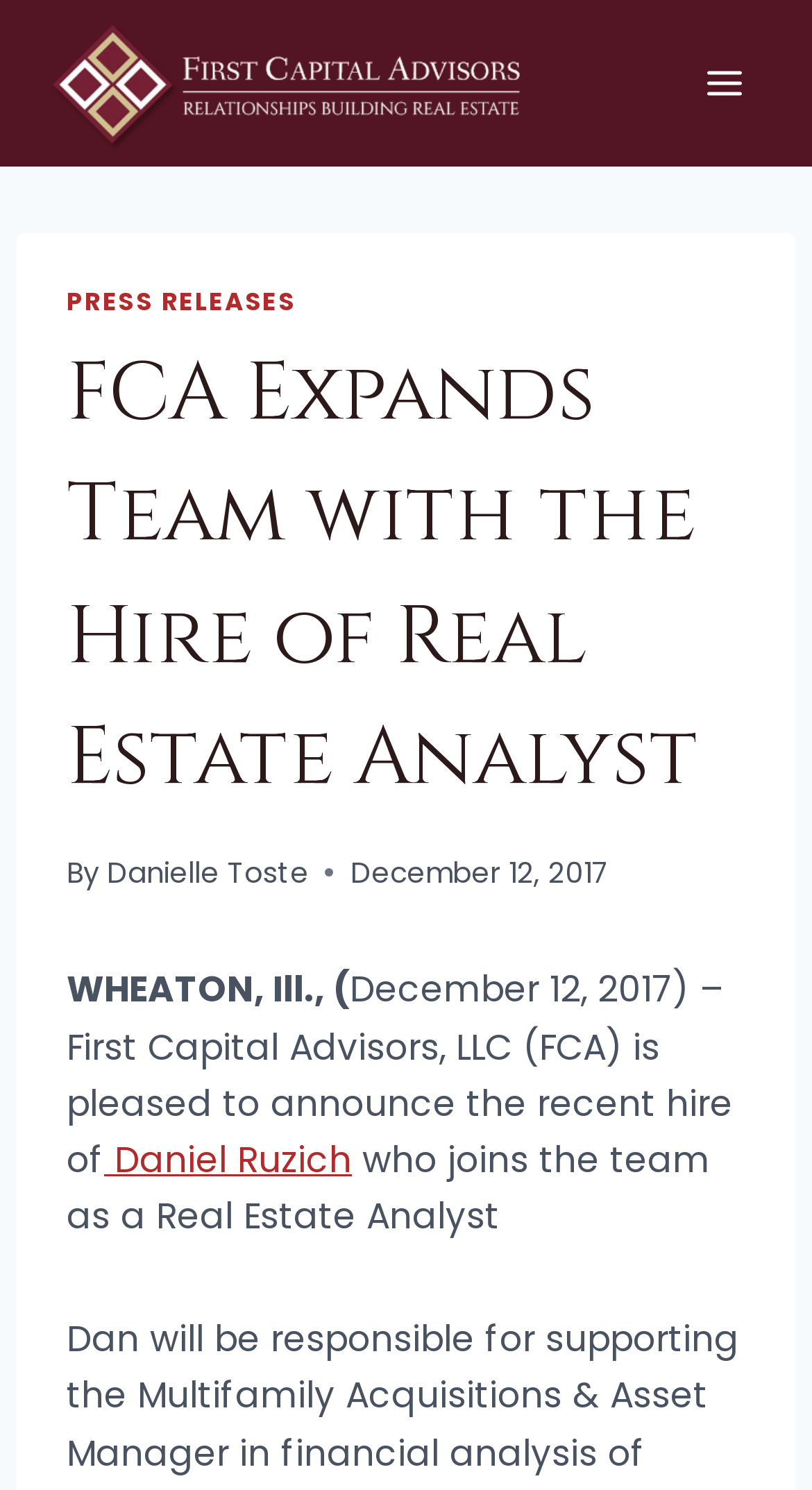Identify the bounding box of the UI component described as: "aria-label="First Capital Advisors"".

[0.062, 0.015, 0.651, 0.102]